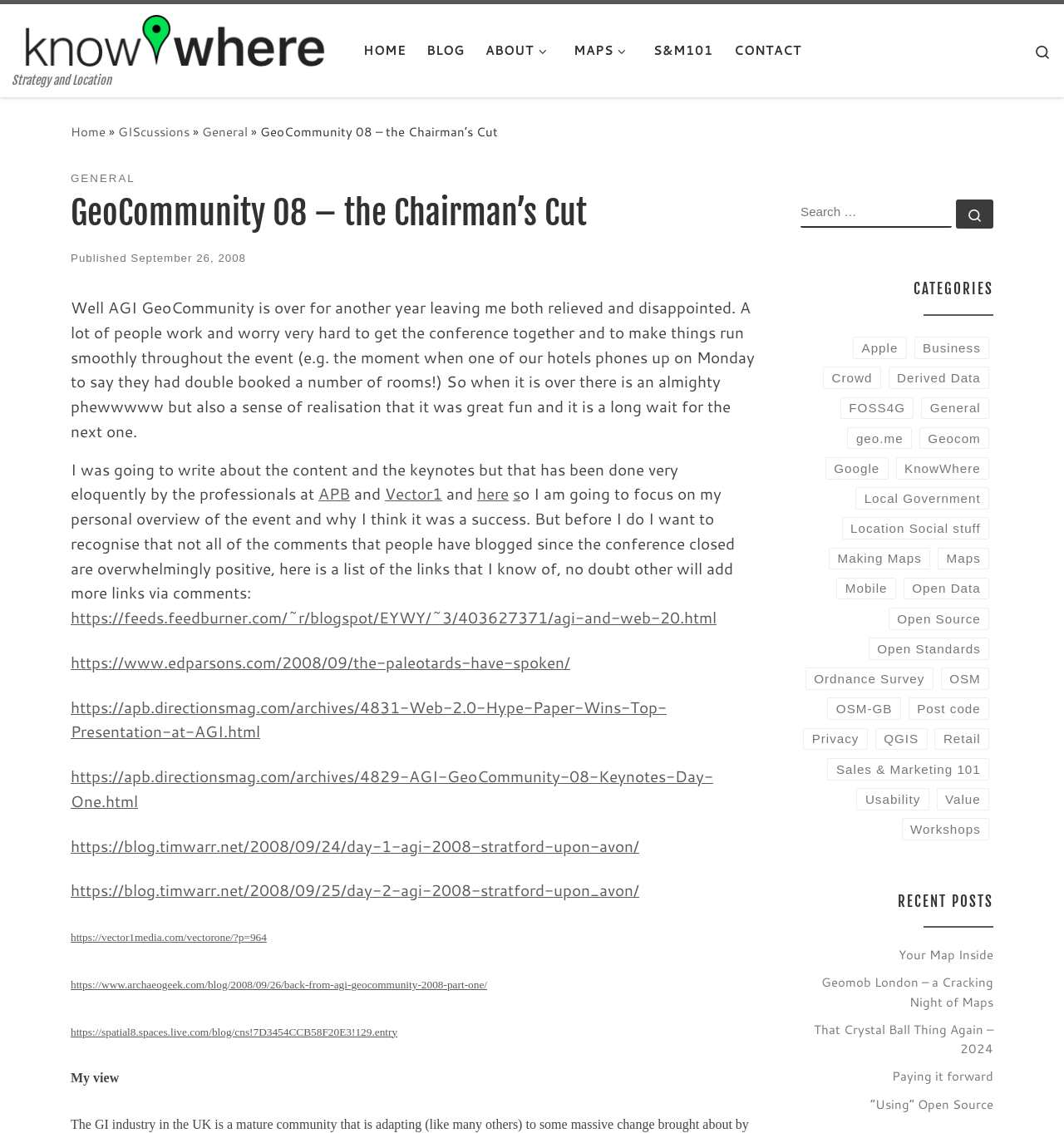What is the title of the current blog post?
Please give a well-detailed answer to the question.

The title of the current blog post can be found in the main content area of the webpage, where it says 'GeoCommunity 08 – the Chairman’s Cut' in a larger font size.